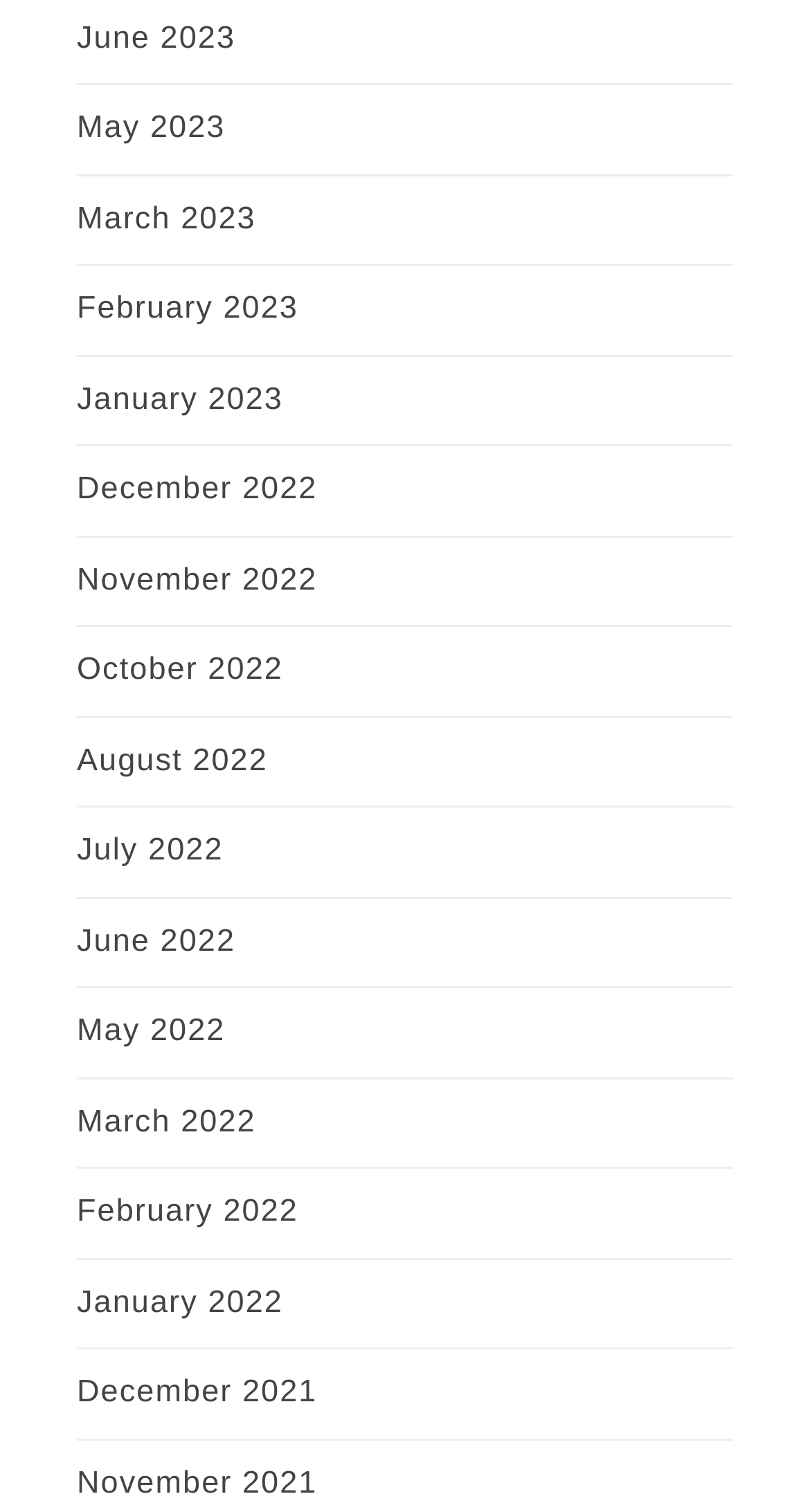Please find the bounding box for the following UI element description. Provide the coordinates in (top-left x, top-left y, bottom-right x, bottom-right y) format, with values between 0 and 1: January 2022

[0.095, 0.85, 0.35, 0.873]